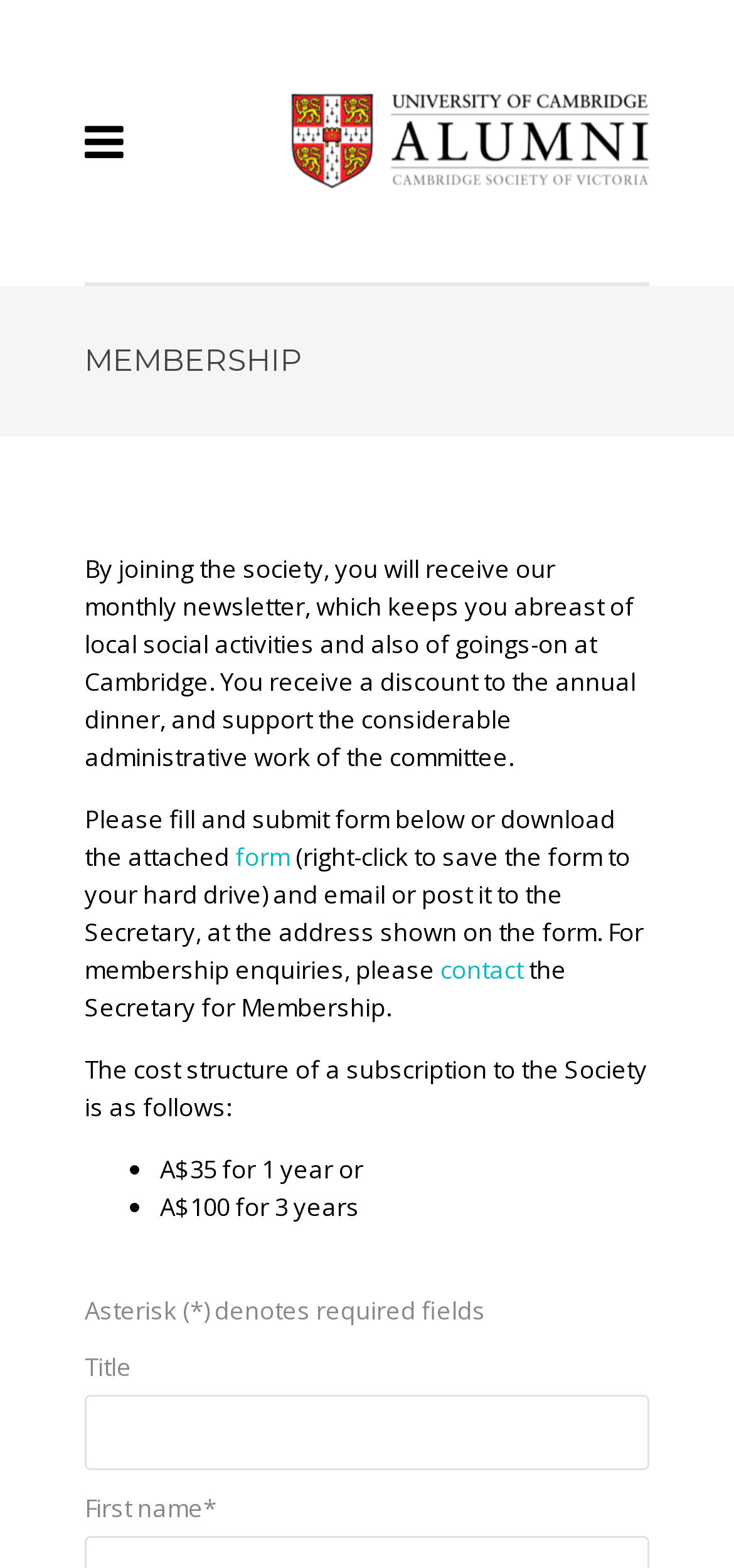Use a single word or phrase to answer the question: What is required to fill out the membership form?

Title and First name